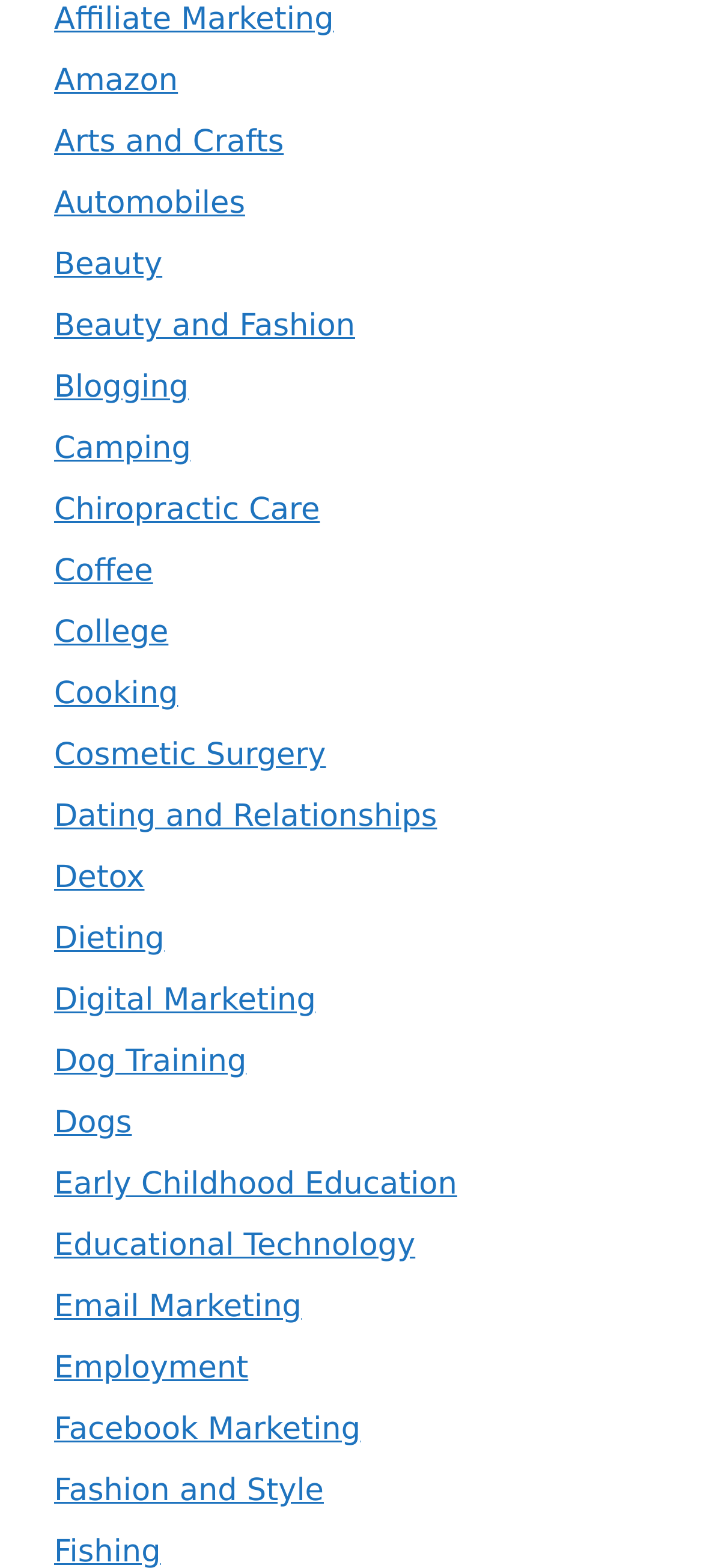What is the first category listed?
Give a one-word or short phrase answer based on the image.

Affiliate Marketing